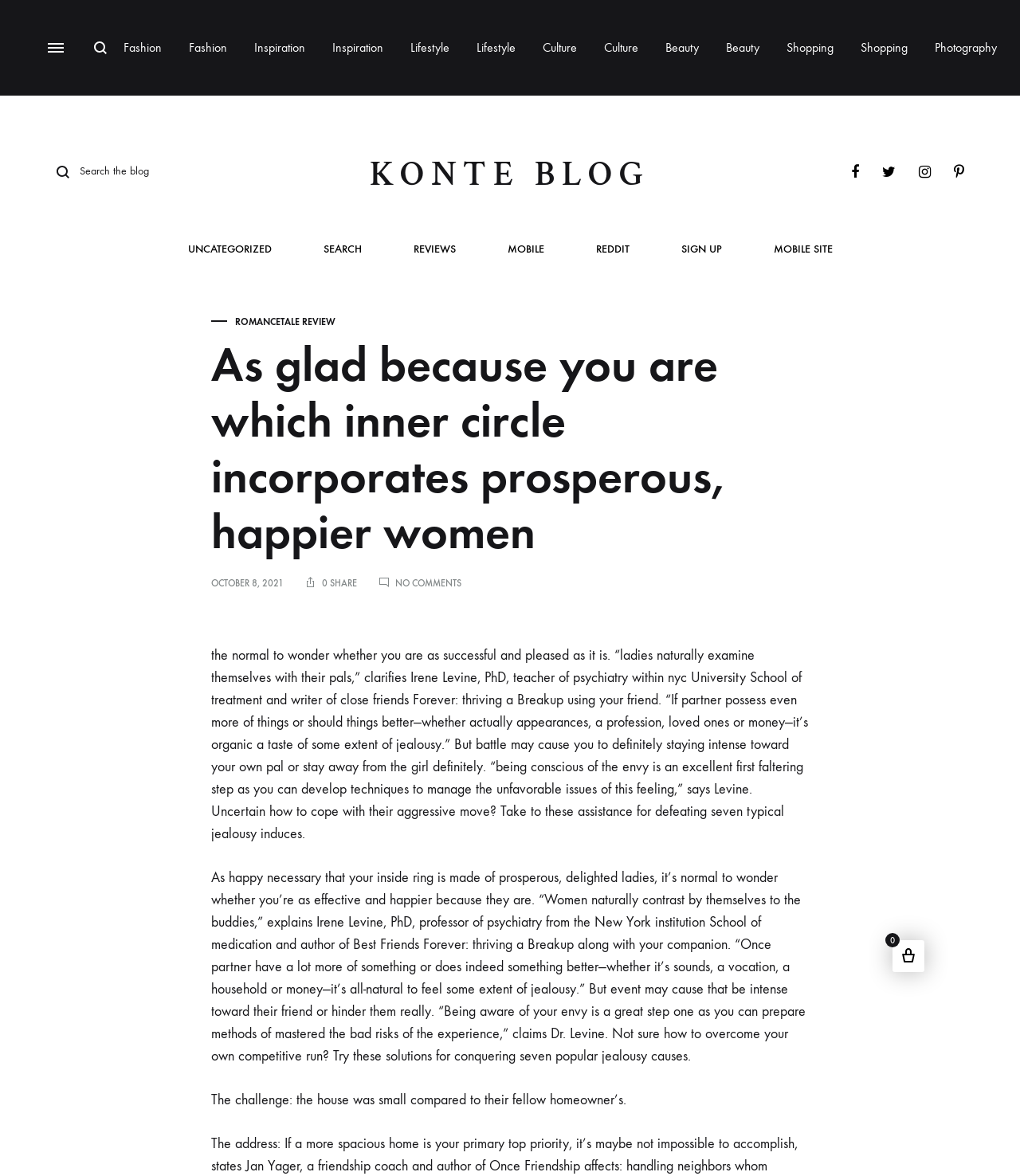Determine the coordinates of the bounding box that should be clicked to complete the instruction: "Search for something". The coordinates should be represented by four float numbers between 0 and 1: [left, top, right, bottom].

[0.055, 0.138, 0.198, 0.157]